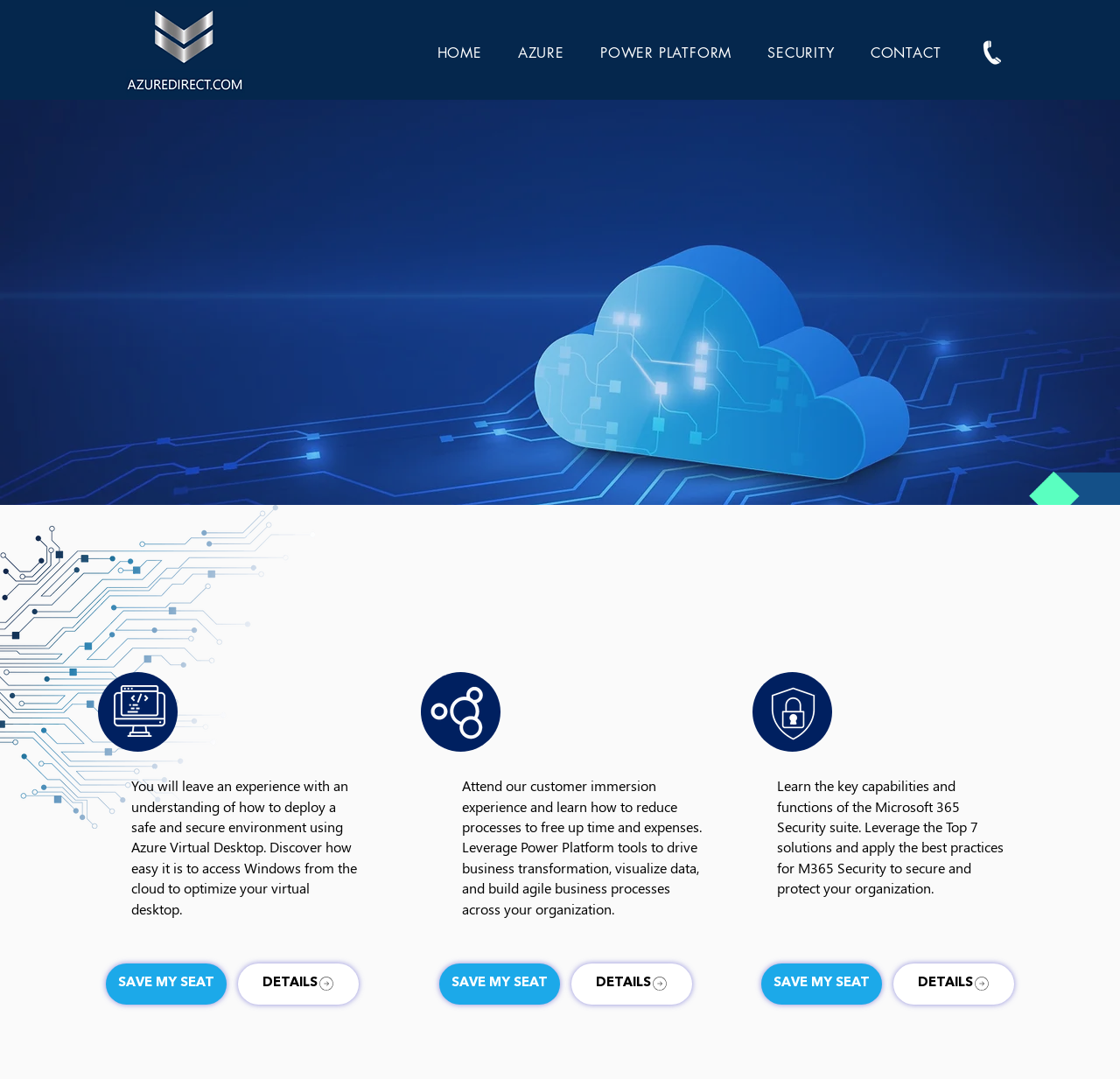Identify the bounding box coordinates of the part that should be clicked to carry out this instruction: "Call the phone number".

[0.902, 0.04, 0.991, 0.057]